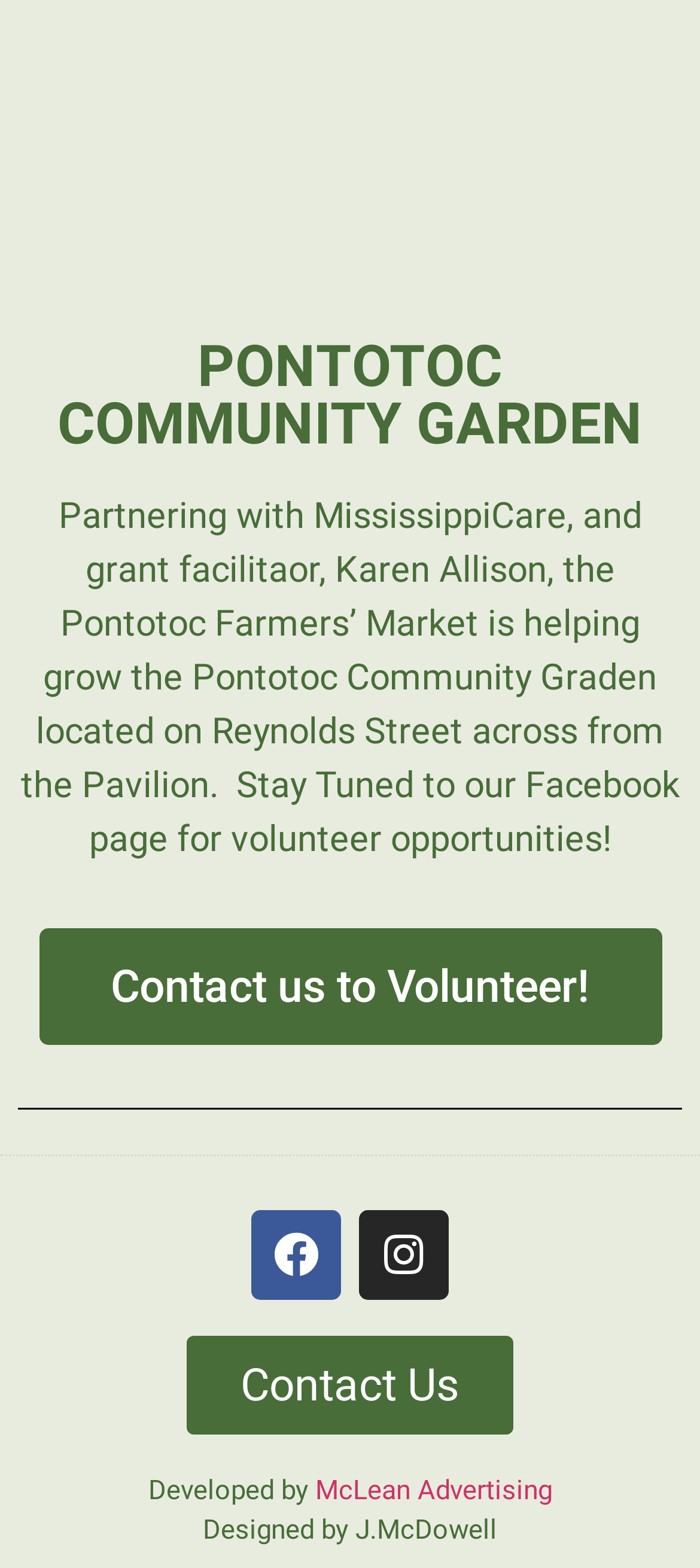Examine the screenshot and answer the question in as much detail as possible: How can someone volunteer for the Pontotoc Community Garden?

The webpage provides a button that says 'Contact us to Volunteer!' which suggests that someone can volunteer by contacting the organization.